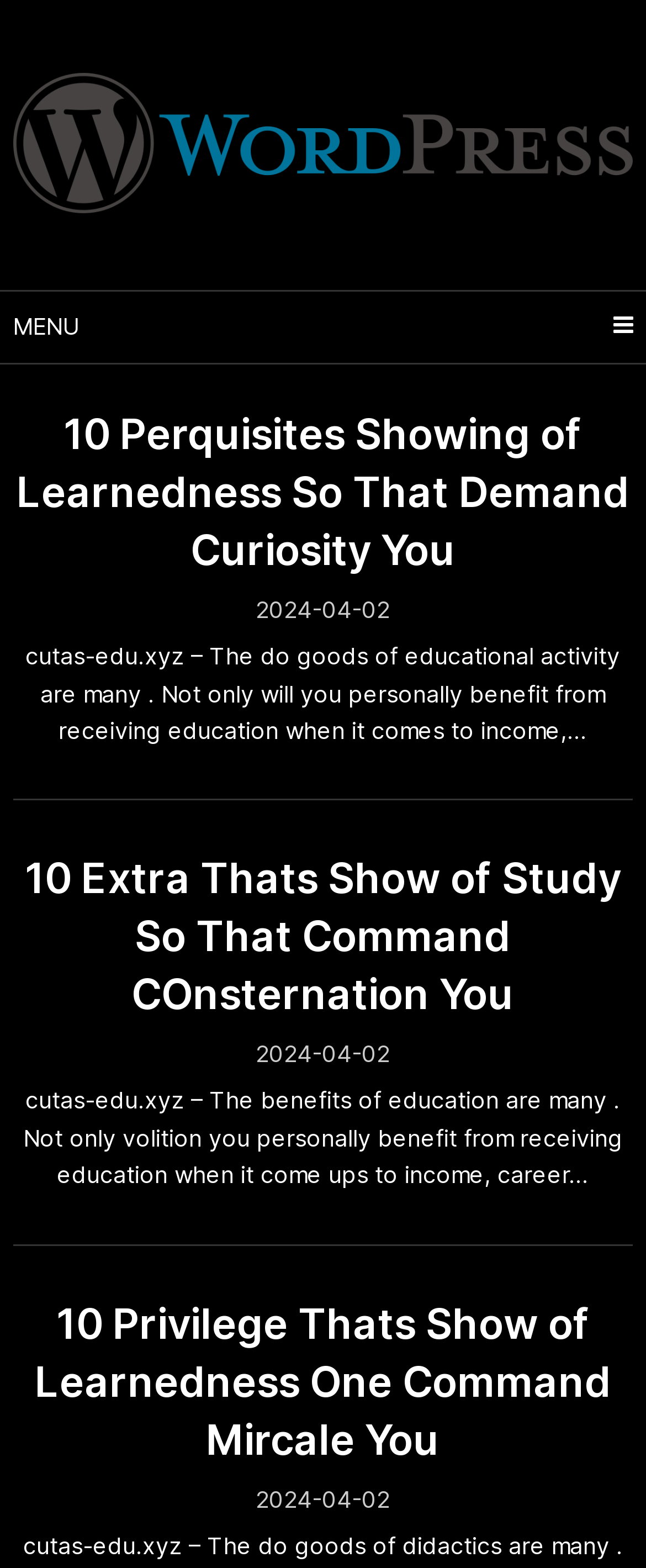Using the element description: "Menu", determine the bounding box coordinates for the specified UI element. The coordinates should be four float numbers between 0 and 1, [left, top, right, bottom].

[0.0, 0.186, 1.0, 0.229]